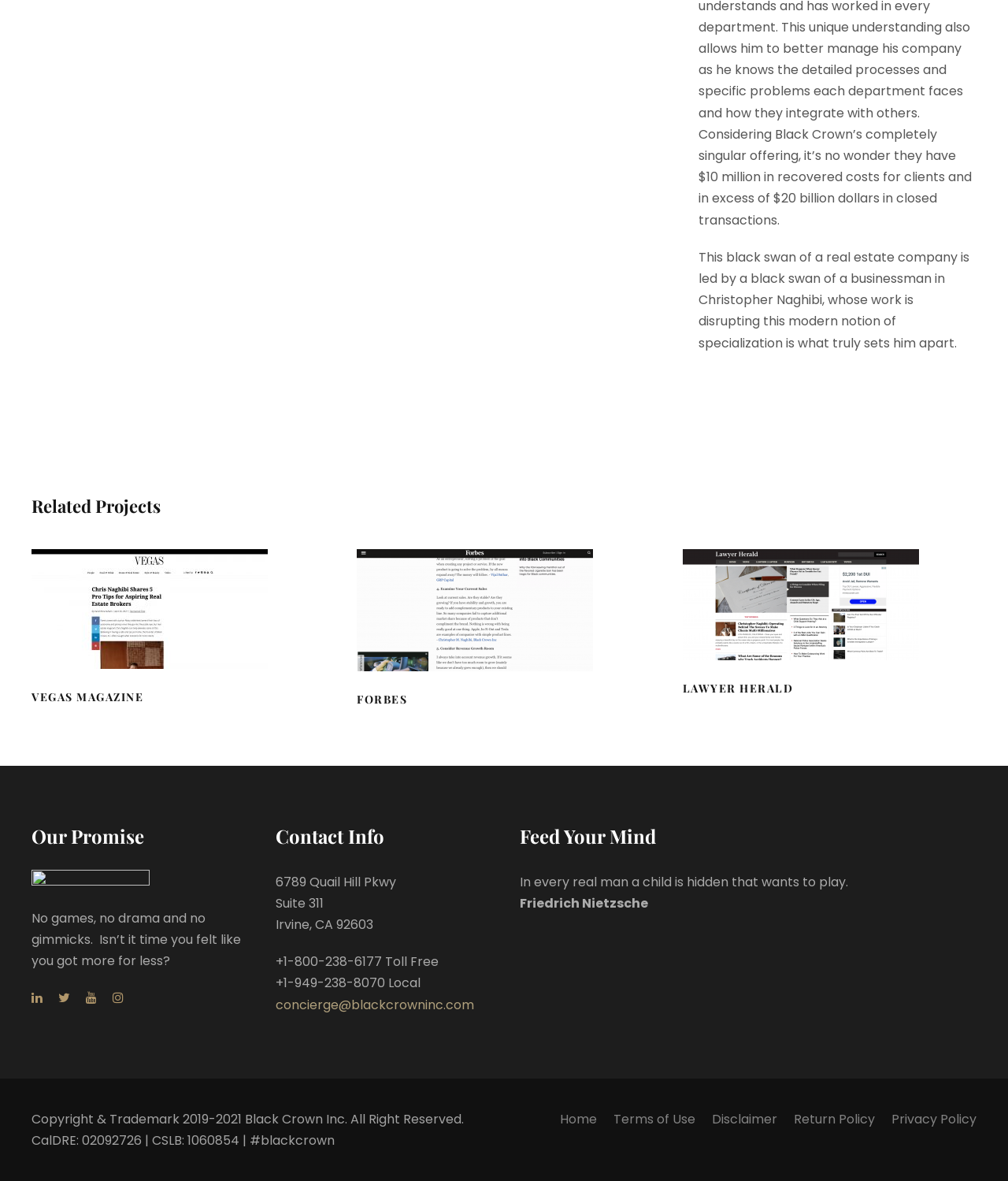Find the bounding box coordinates of the element you need to click on to perform this action: 'View congress details'. The coordinates should be represented by four float values between 0 and 1, in the format [left, top, right, bottom].

None